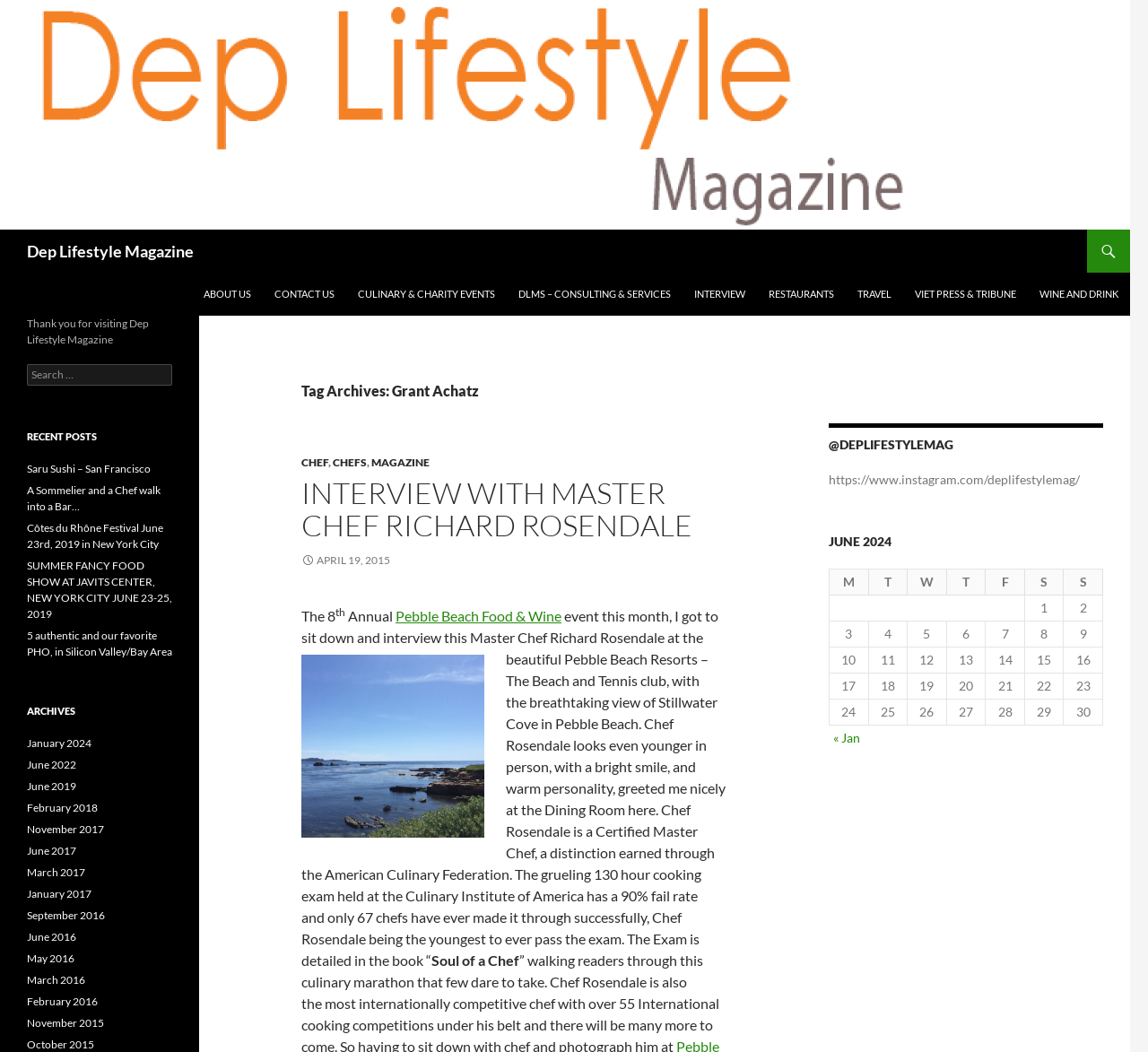Determine the bounding box coordinates for the UI element with the following description: "Travel". The coordinates should be four float numbers between 0 and 1, represented as [left, top, right, bottom].

[0.738, 0.259, 0.786, 0.3]